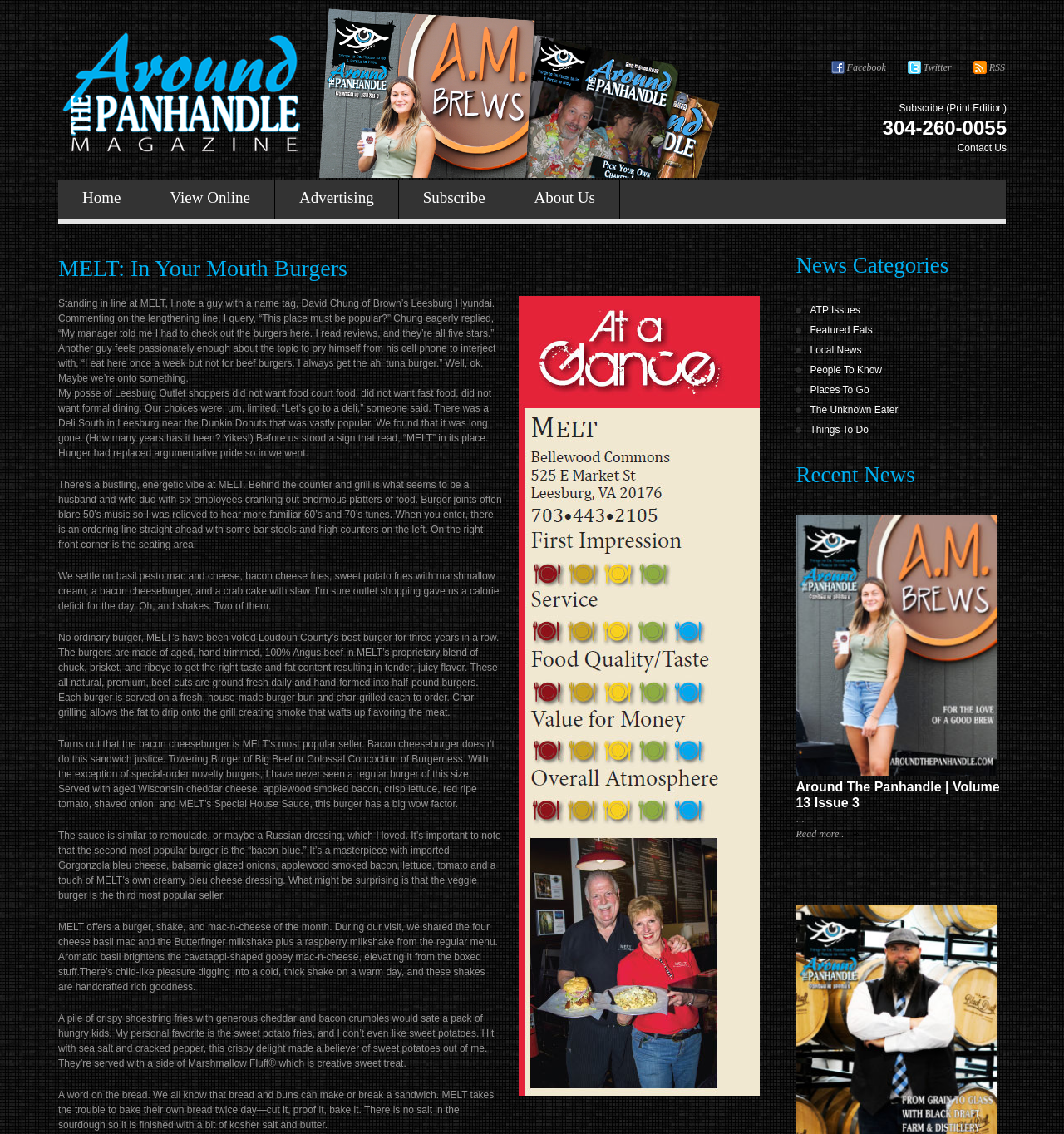Determine the bounding box coordinates of the clickable element to achieve the following action: 'View the 'Around The Panhandle' article'. Provide the coordinates as four float values between 0 and 1, formatted as [left, top, right, bottom].

[0.055, 0.001, 0.68, 0.012]